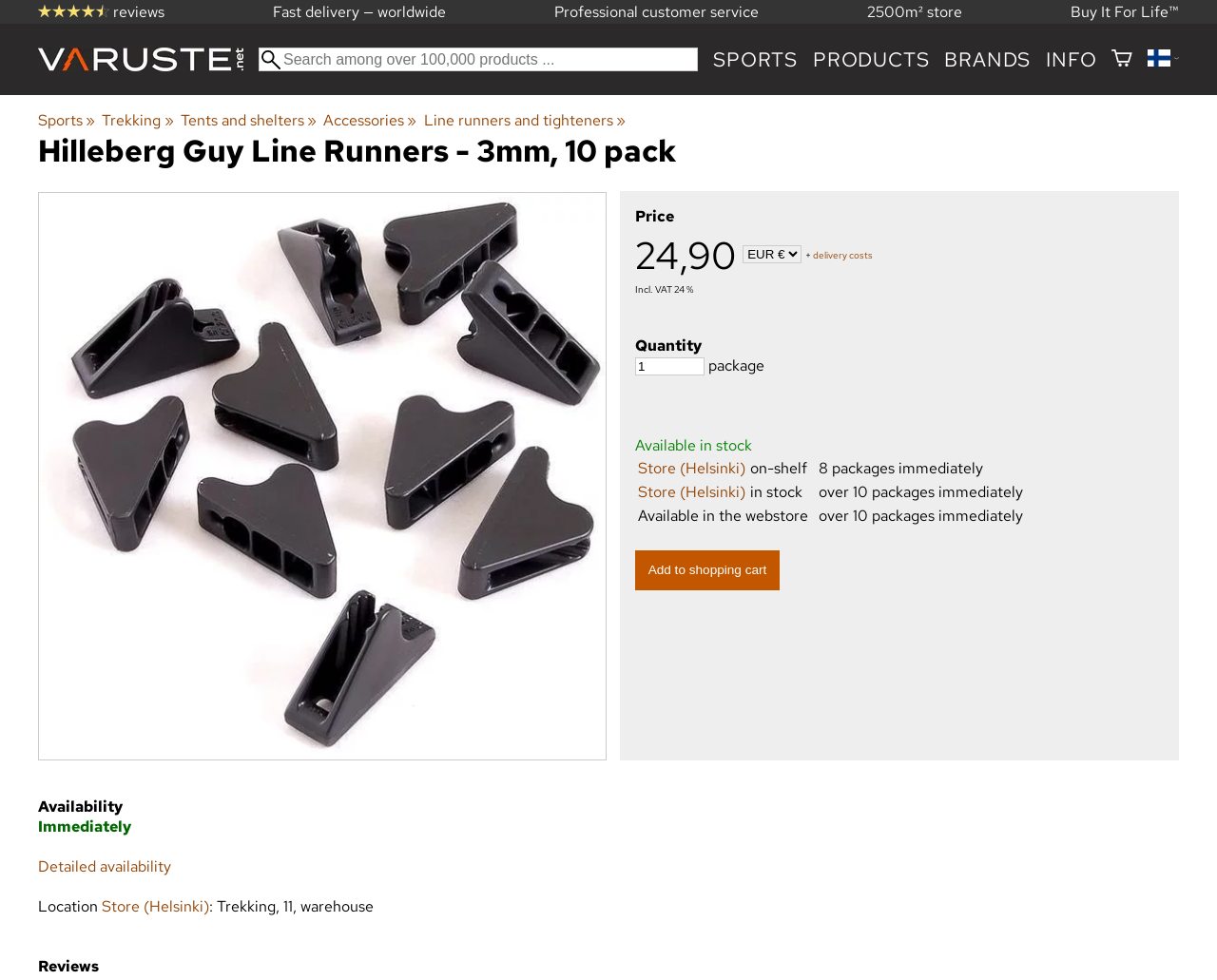Give a detailed account of the webpage.

This webpage is about a product, Hilleberg Guy Line Runners - 3mm, 10 pack, on an e-commerce website, Varuste.net. At the top, there are several links, including "Leiska reviews", "Fast delivery — worldwide", "Professional customer service", "2500m² store", and "Buy It For Life™". Below these links, there is a logo image and a search bar with a placeholder text "Search among over 100,000 products". 

To the right of the search bar, there are several links, including "SPORTS", "PRODUCTS", "BRANDS", and "INFO". Further to the right, there are links for "Shopping cart" and "Language selection", each accompanied by an image.

Below the top section, there is a navigation menu with links to different categories, such as "Sports", "Trekking", "Tents and shelters", "Accessories", and "Line runners and tighteners". 

The main content of the page is about the product, Hilleberg Guy Line Runners - 3mm, 10 pack. There is a heading with the product name, followed by an image of the product. Below the image, there is a section with price information, including the price "24,90" and a link to "delivery costs". 

Next to the price section, there is a combobox and a link to "Available in stock". Below this, there is a section with quantity information, including a spinbutton to select the quantity and a link to "package". 

Further down, there is a table with information about the product's availability in different stores, including "Store (Helsinki)" and the webstore. Each row in the table shows the store location, availability, and quantity available. 

At the bottom of the page, there is a button to "Add to shopping cart" and several sections with additional information, including "Availability", "Location", and "Reviews".